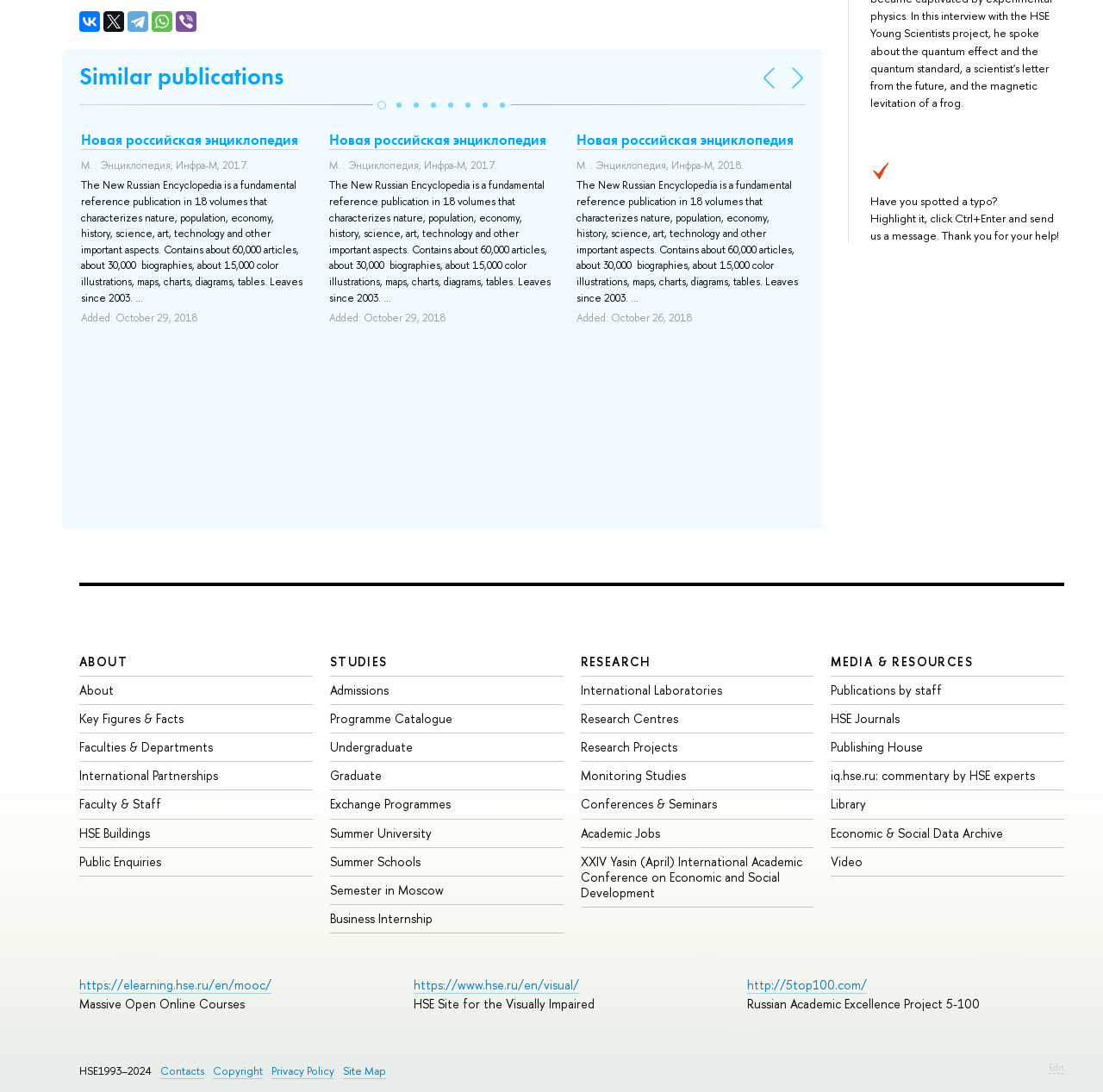Provide the bounding box coordinates of the UI element this sentence describes: "Economic & Social Data Archive".

[0.753, 0.755, 0.91, 0.77]